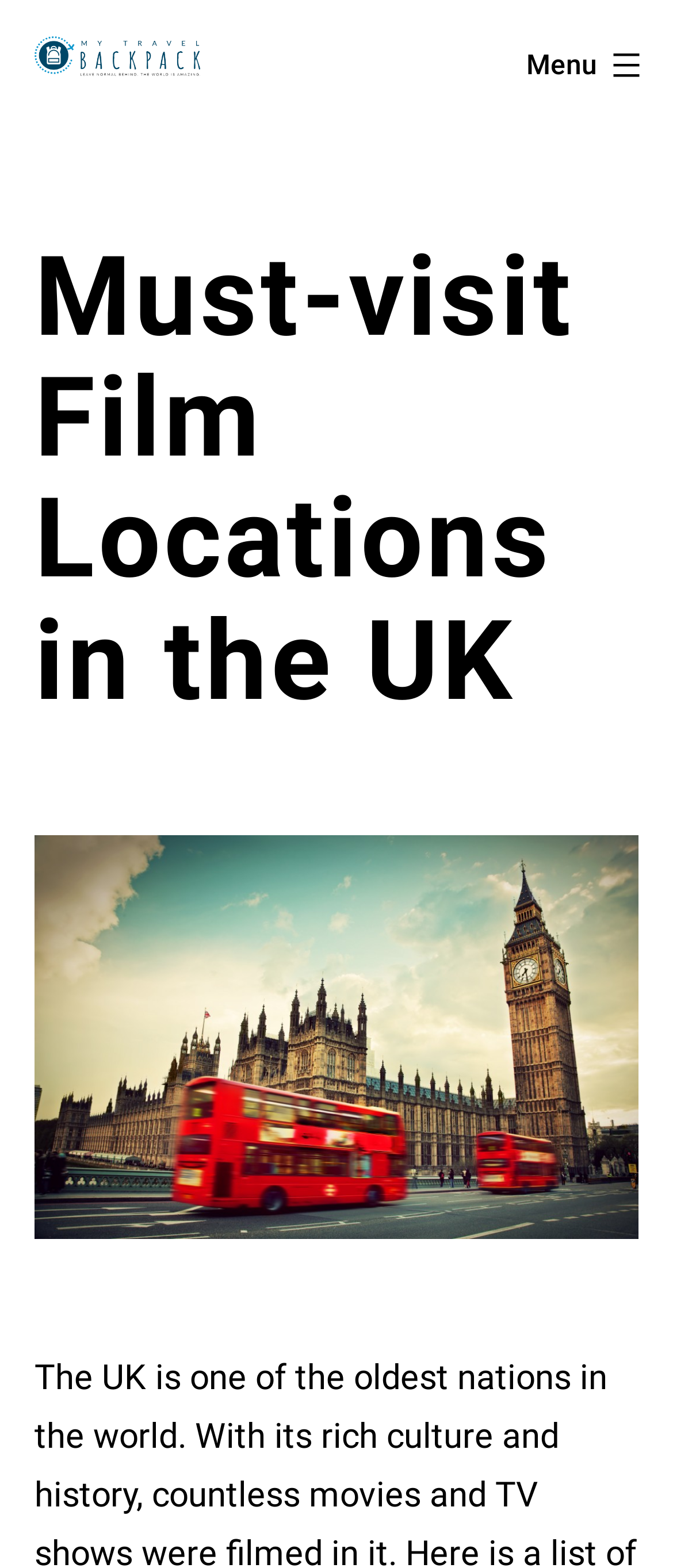What is the logo of the website? Look at the image and give a one-word or short phrase answer.

My Travel Backpack